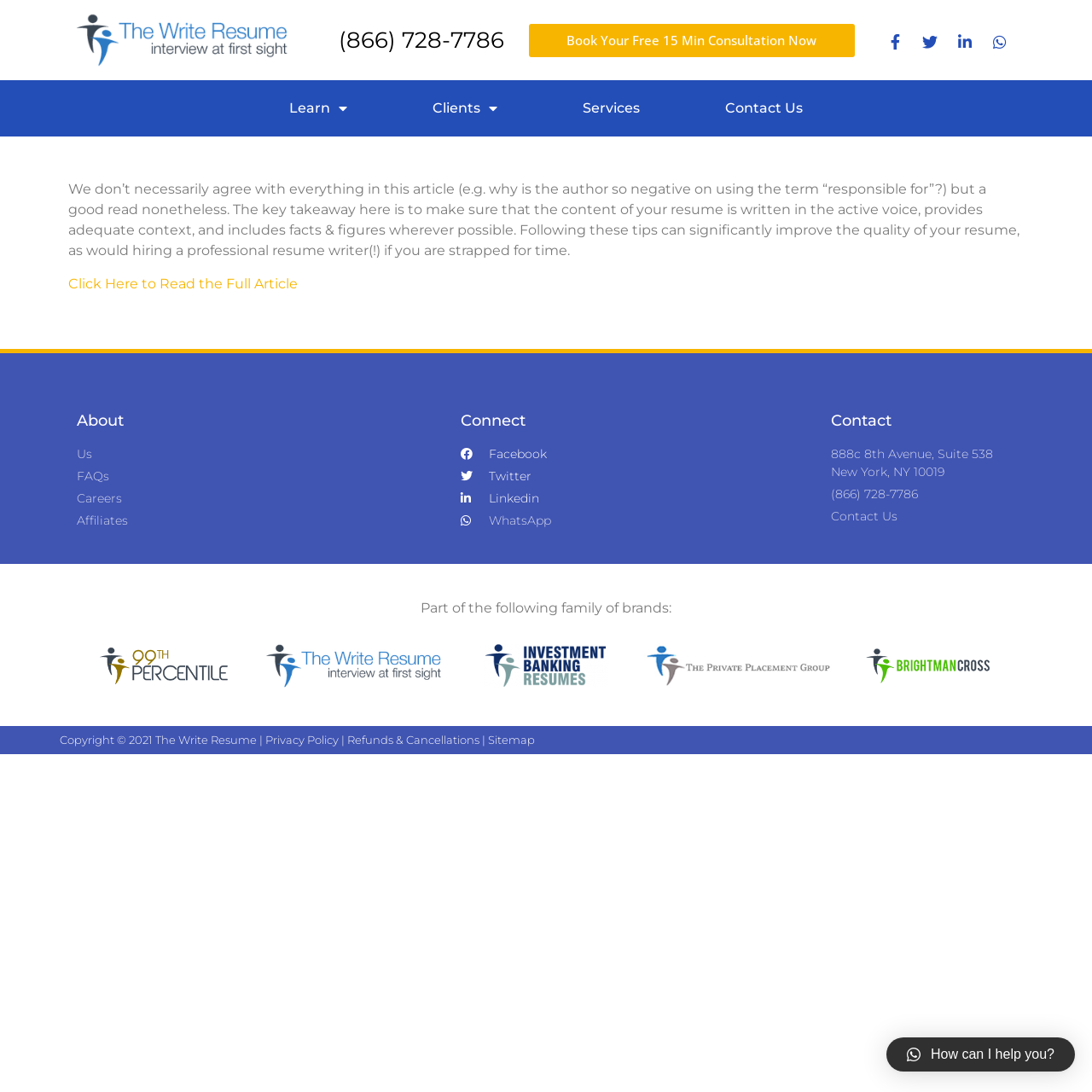Determine the bounding box coordinates of the region to click in order to accomplish the following instruction: "Learn more". Provide the coordinates as four float numbers between 0 and 1, specifically [left, top, right, bottom].

[0.226, 0.081, 0.357, 0.117]